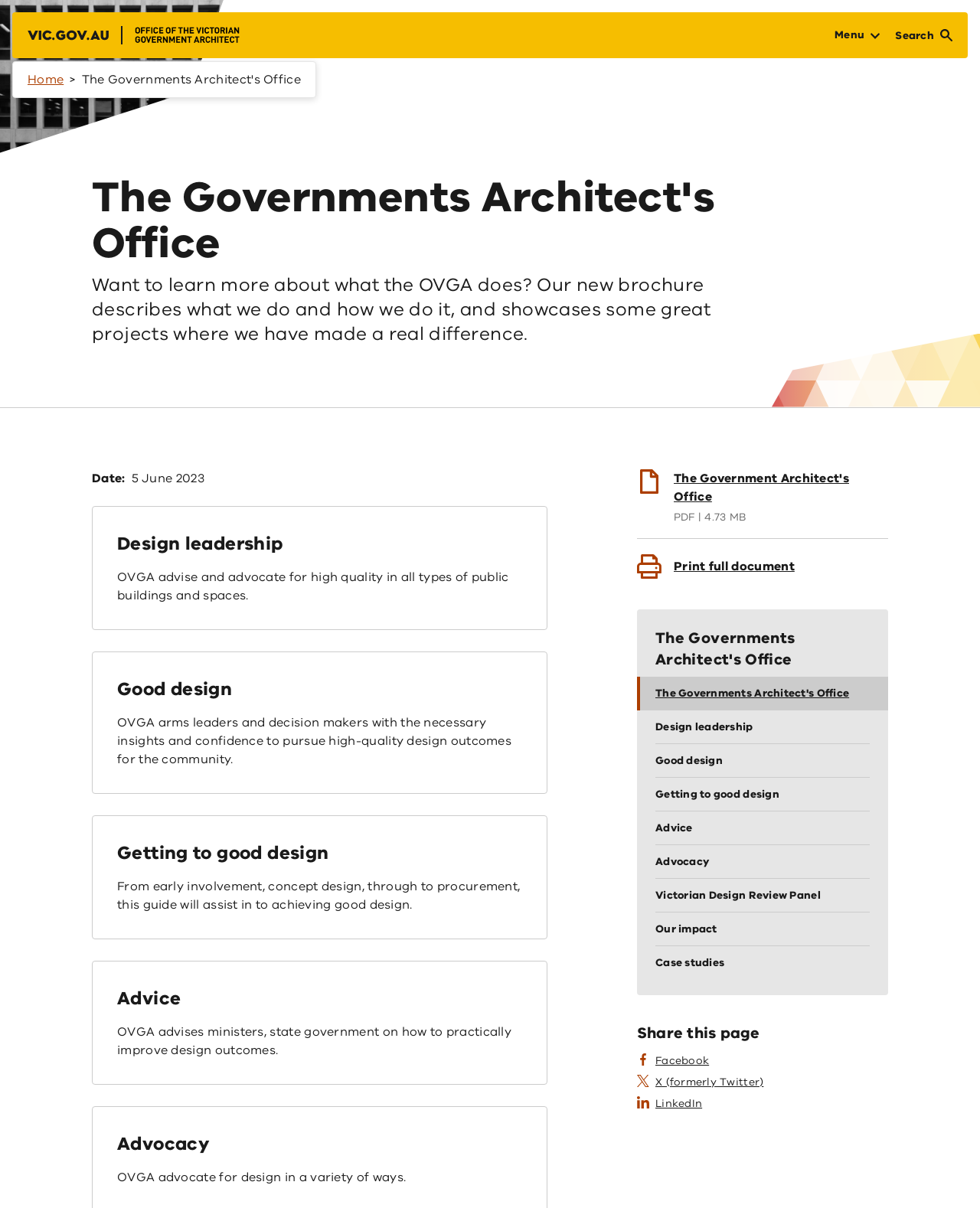Please give a succinct answer to the question in one word or phrase:
How many links are there in the primary navigation?

3